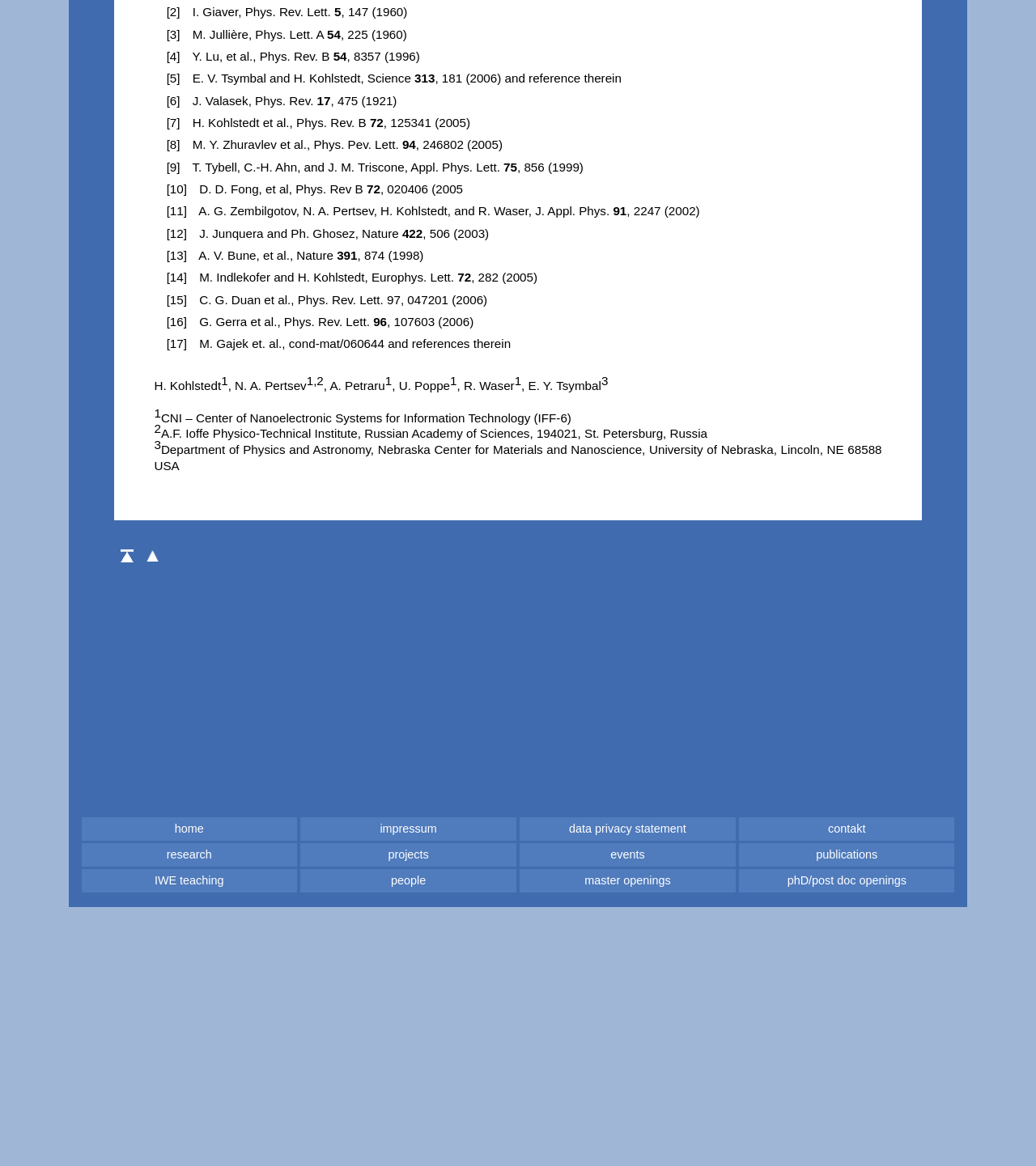Locate the bounding box coordinates of the element you need to click to accomplish the task described by this instruction: "go to the home page".

[0.079, 0.701, 0.287, 0.721]